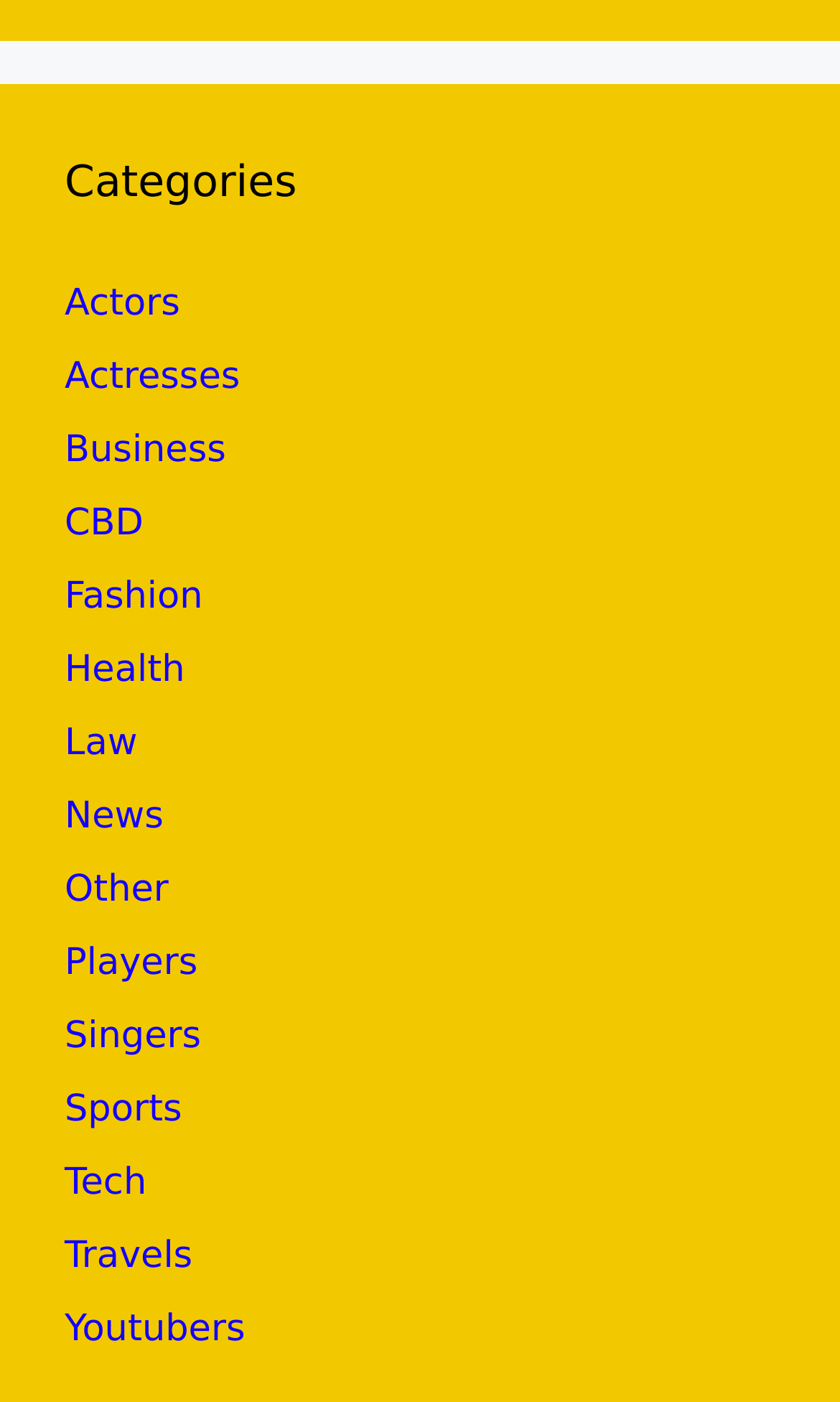Please identify the bounding box coordinates of the element's region that should be clicked to execute the following instruction: "Explore Fashion". The bounding box coordinates must be four float numbers between 0 and 1, i.e., [left, top, right, bottom].

[0.077, 0.411, 0.241, 0.441]